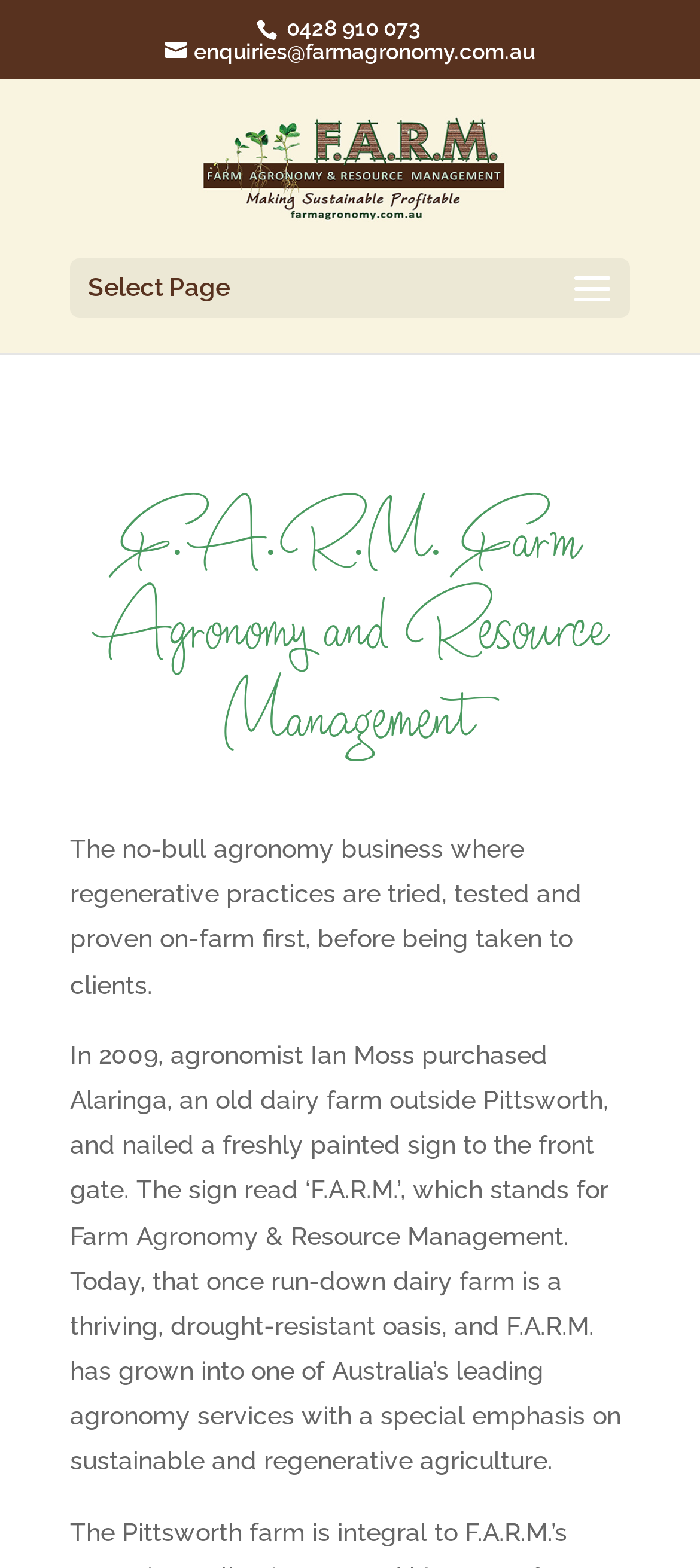What is the phone number of F.A.R.M.?
Please respond to the question with as much detail as possible.

I found the phone number by looking at the static text element with the bounding box coordinates [0.401, 0.01, 0.601, 0.026], which contains the phone number '0428 910 073'.